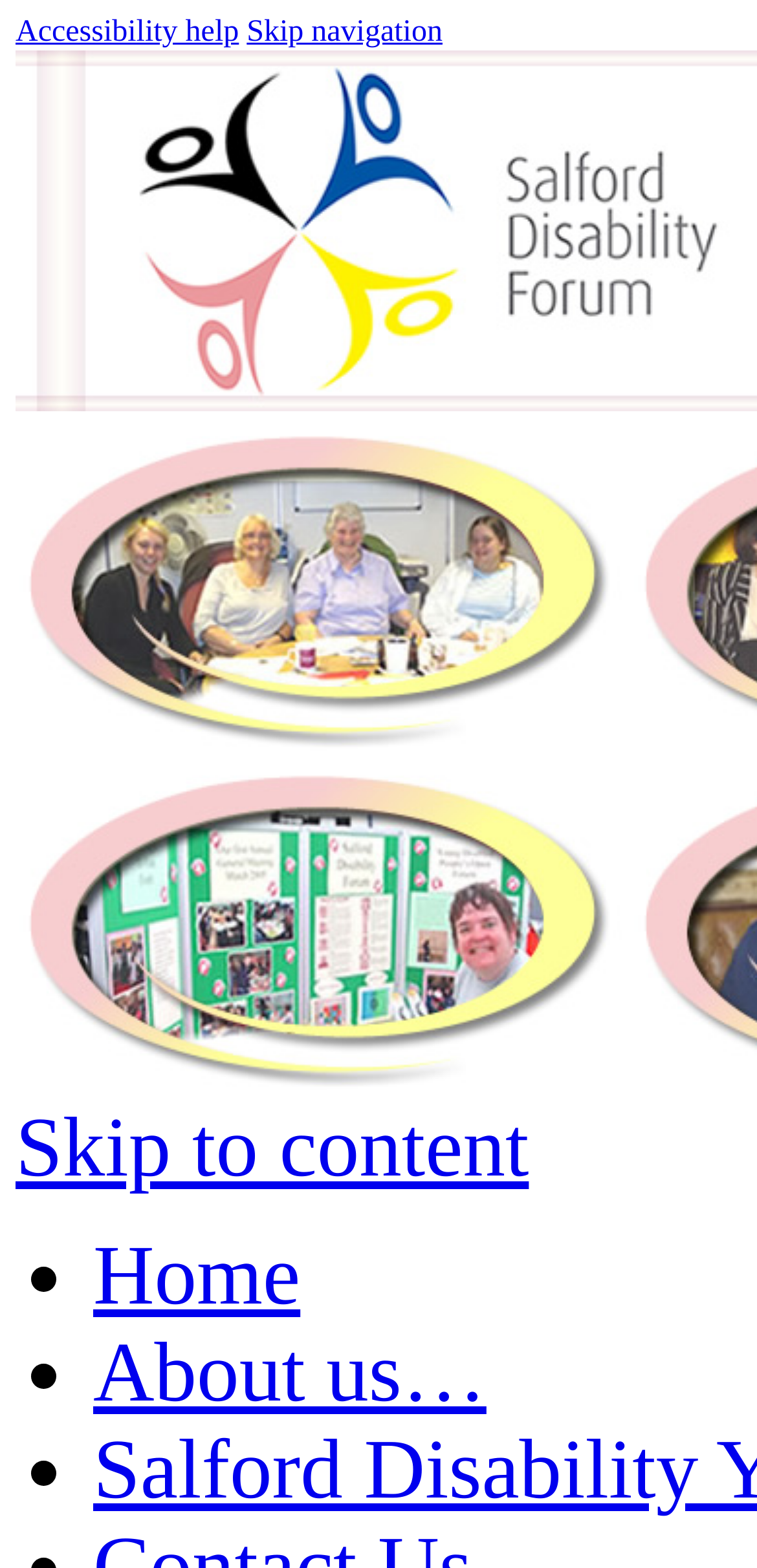Answer the question below in one word or phrase:
What is the purpose of the 'Skip to content' link?

To skip navigation